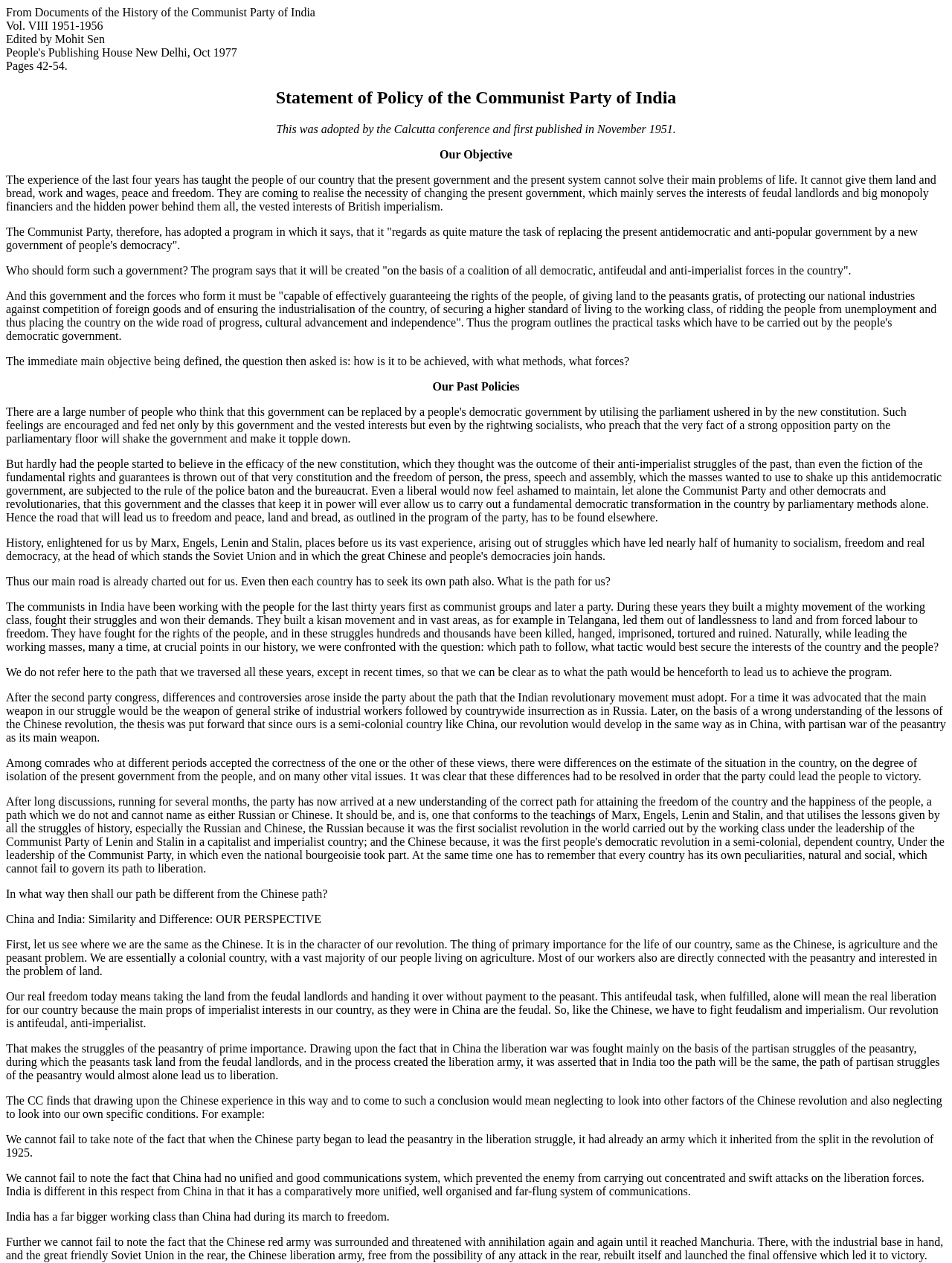What is the objective of the Communist Party of India?
Please use the image to provide a one-word or short phrase answer.

Replacing the present government